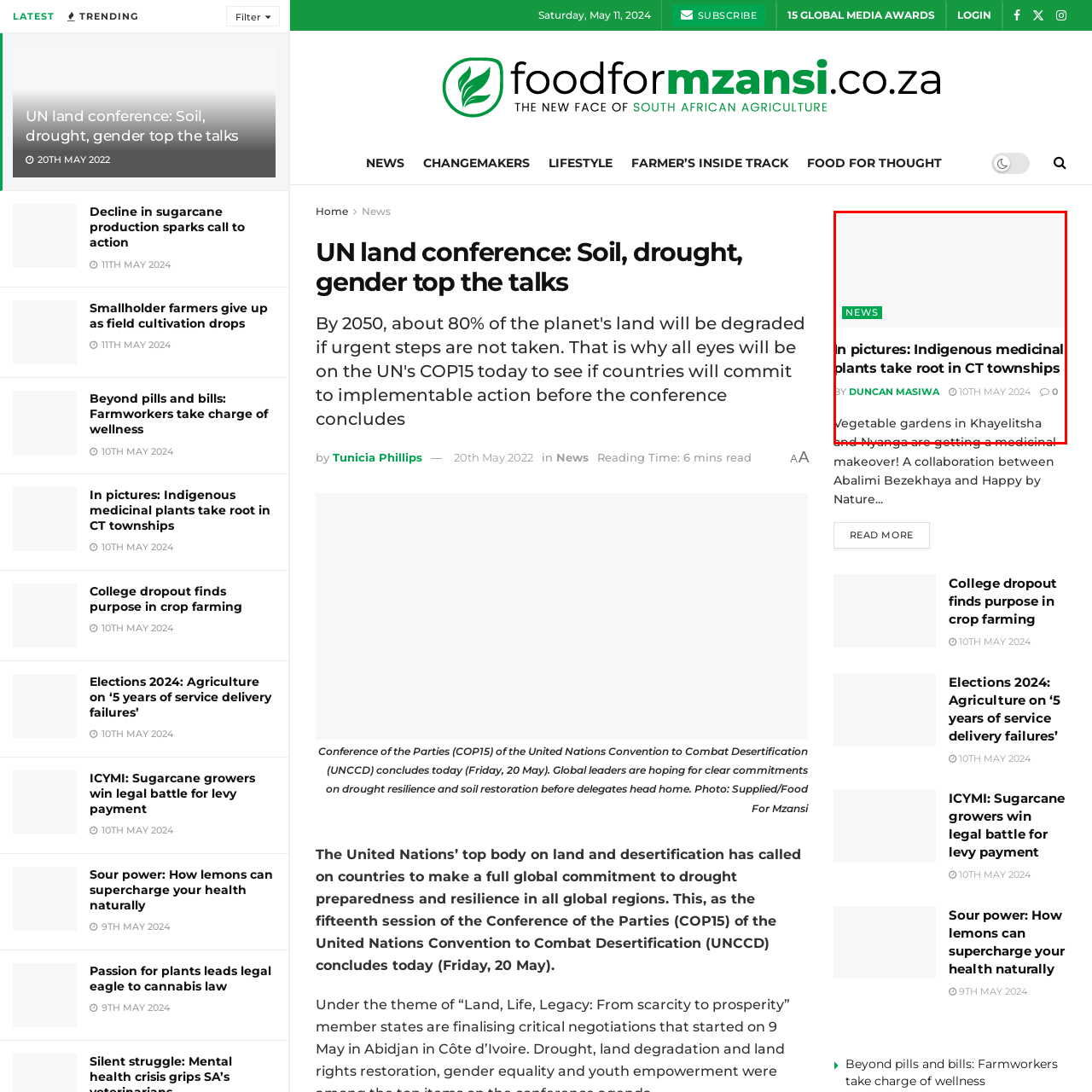Generate a detailed caption for the image contained in the red outlined area.

The image accompanies an article titled "In pictures: Indigenous medicinal plants take root in CT townships," authored by Duncan Masiwa and published on May 10, 2024. The article highlights efforts in the townships of Khayelitsha and Nyanga, where vegetable gardens are being transformed to incorporate indigenous medicinal plants. This initiative aims to promote local biodiversity and enhance community health through traditional remedies. The article falls under the "News" category, emphasizing the growing interest in sustainable agriculture and the revitalization of indigenous knowledge systems in urban environments.